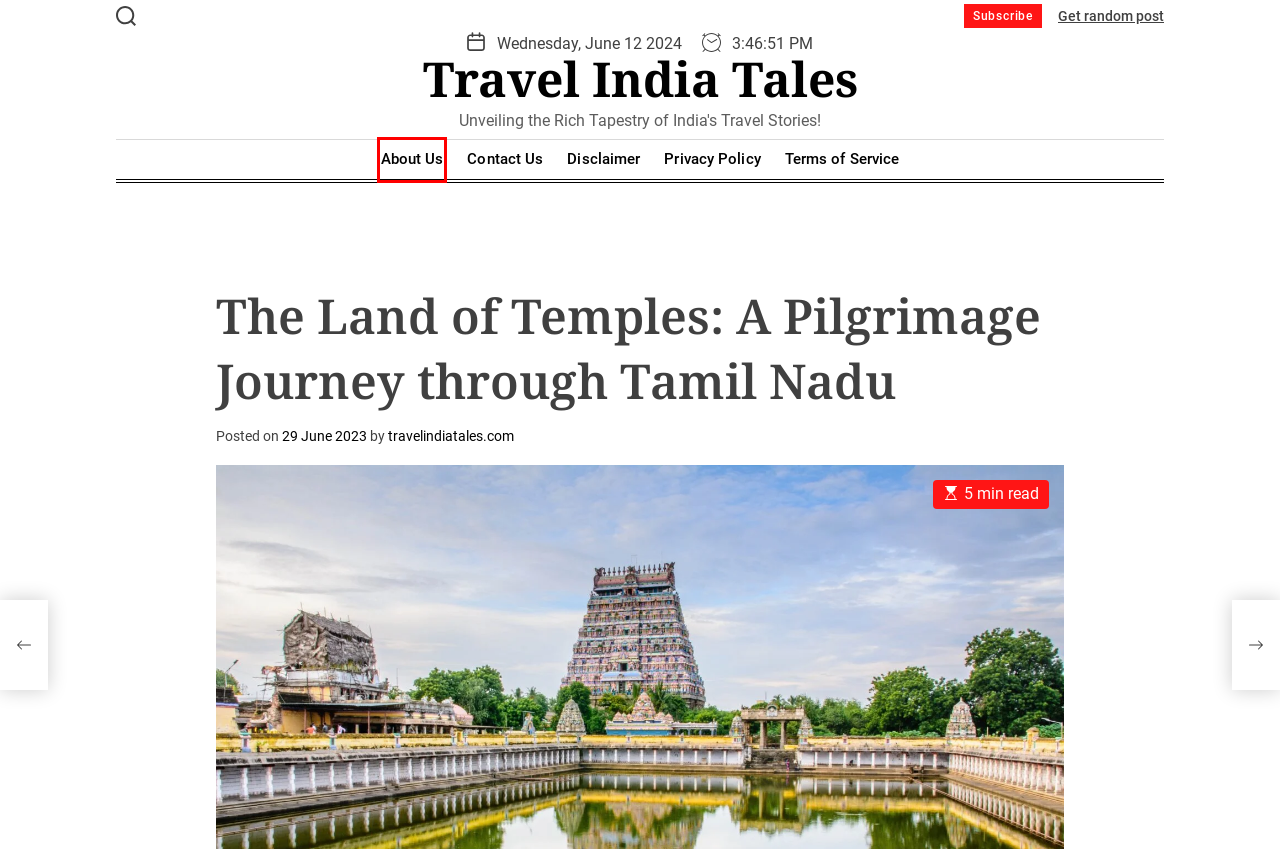A screenshot of a webpage is given, featuring a red bounding box around a UI element. Please choose the webpage description that best aligns with the new webpage after clicking the element in the bounding box. These are the descriptions:
A. Contact Us - Travel India Tales
B. Terms of Service - Travel India Tales
C. Monsoon Magic: Exploring India's Rainy Season - Travel India Tales
D. Sankhya Philosophy: Analyzing Consciousness and Matter - Travel India Tales
E. travelindiatales.com - Travel India Tales
F. Travel India Tales - Unveiling the Rich Tapestry of India's Travel Stories!
G. About Us - Travel India Tales
H. Privacy Policy - Travel India Tales

G